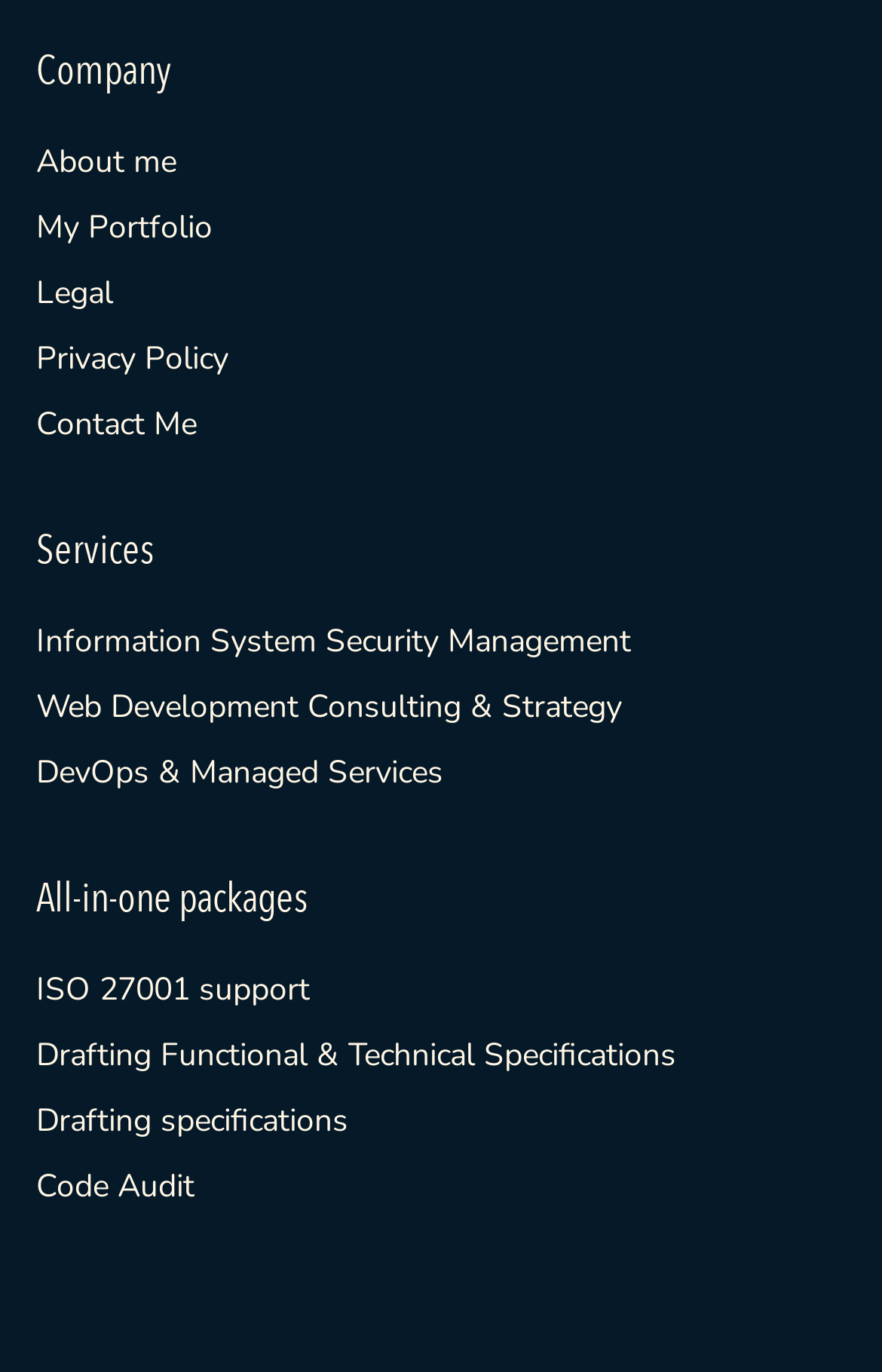Find the bounding box coordinates of the area that needs to be clicked in order to achieve the following instruction: "contact me". The coordinates should be specified as four float numbers between 0 and 1, i.e., [left, top, right, bottom].

[0.041, 0.292, 0.223, 0.326]